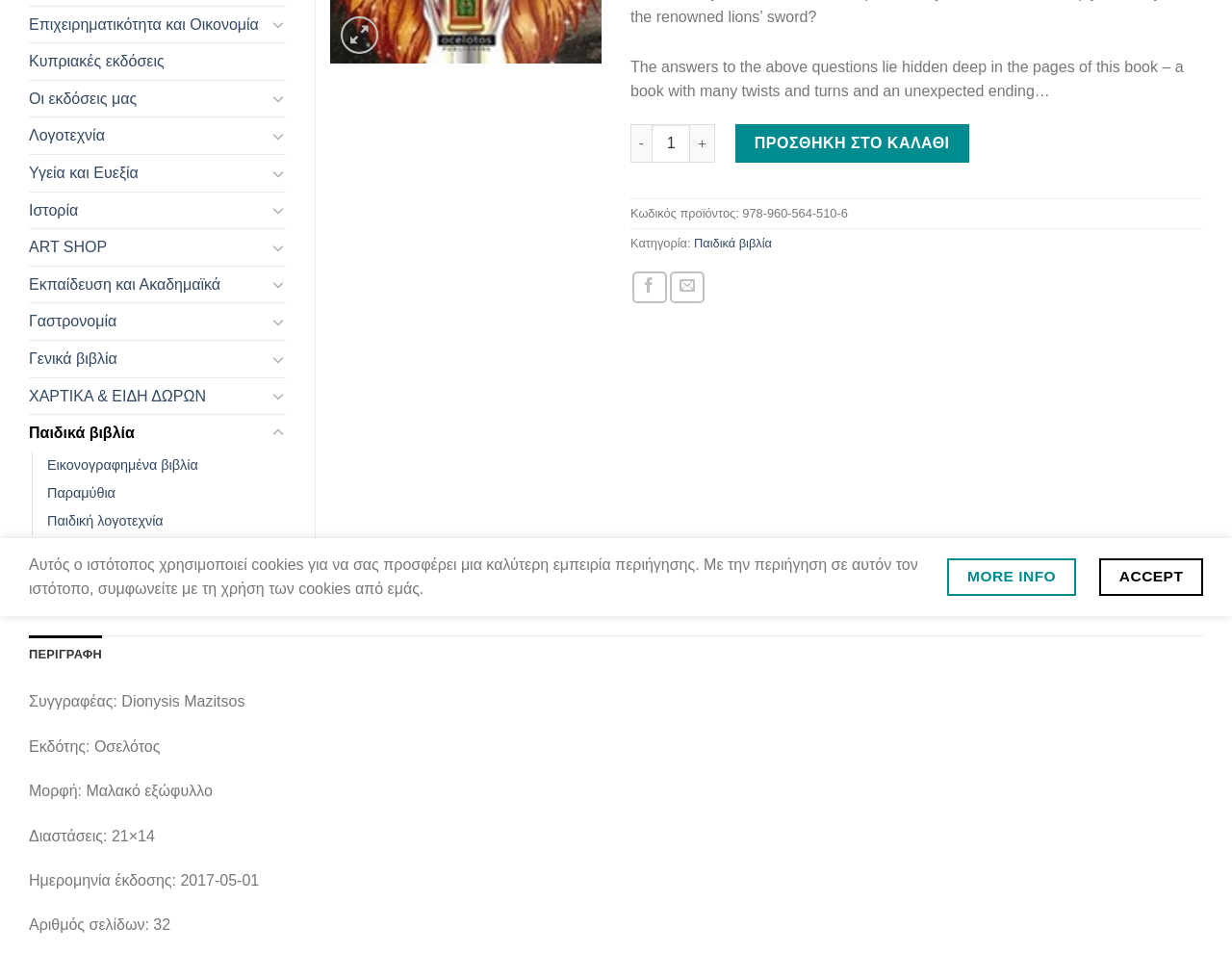Using the element description Γαστρονομία, predict the bounding box coordinates for the UI element. Provide the coordinates in (top-left x, top-left y, bottom-right x, bottom-right y) format with values ranging from 0 to 1.

[0.023, 0.318, 0.216, 0.356]